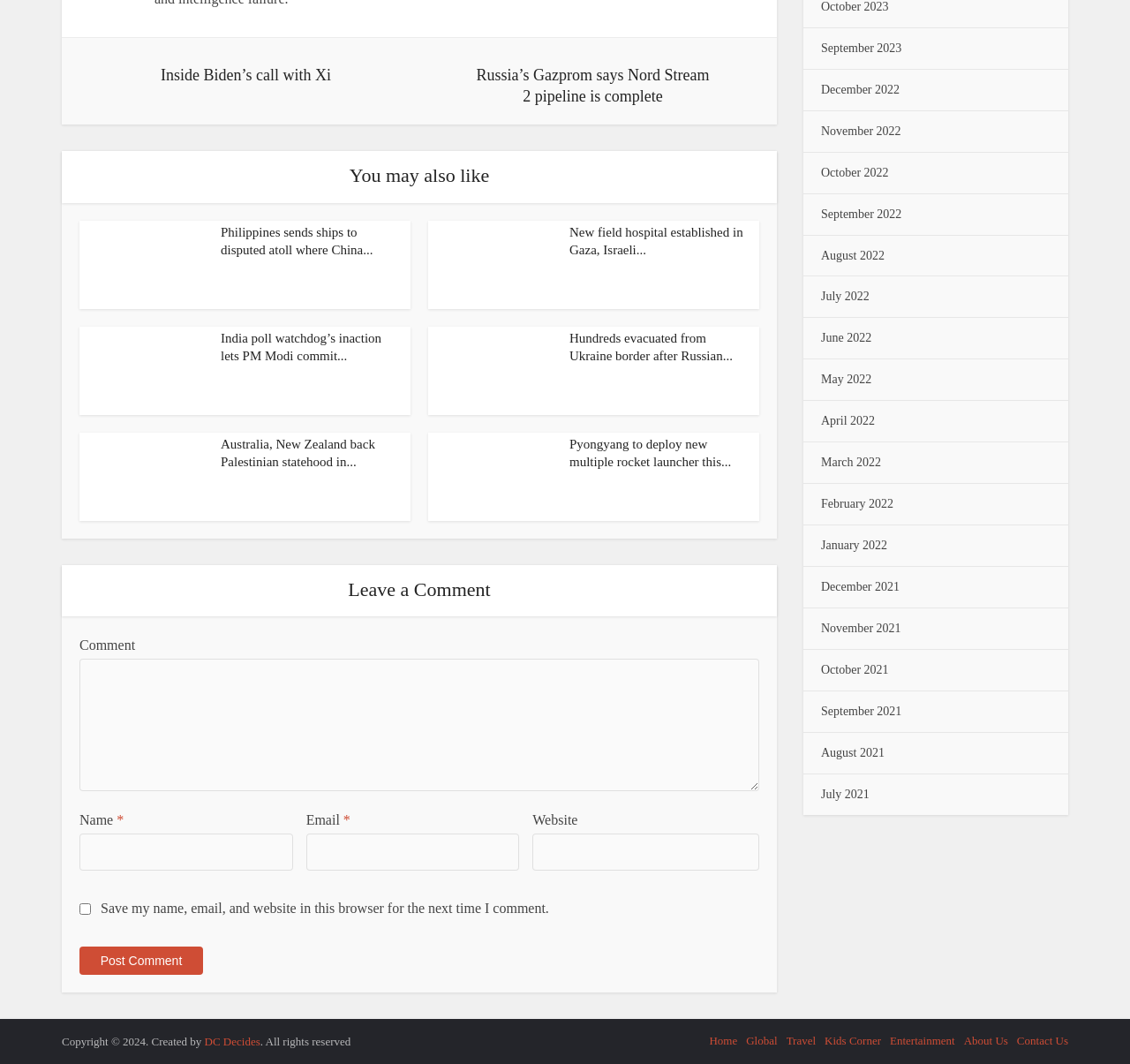Using the information in the image, give a comprehensive answer to the question: 
What is the purpose of the textbox labeled 'Comment'?

I found a textbox element labeled 'Comment' which is required, and it is located below a heading 'Leave a Comment'. This suggests that the purpose of this textbox is to allow users to leave a comment.